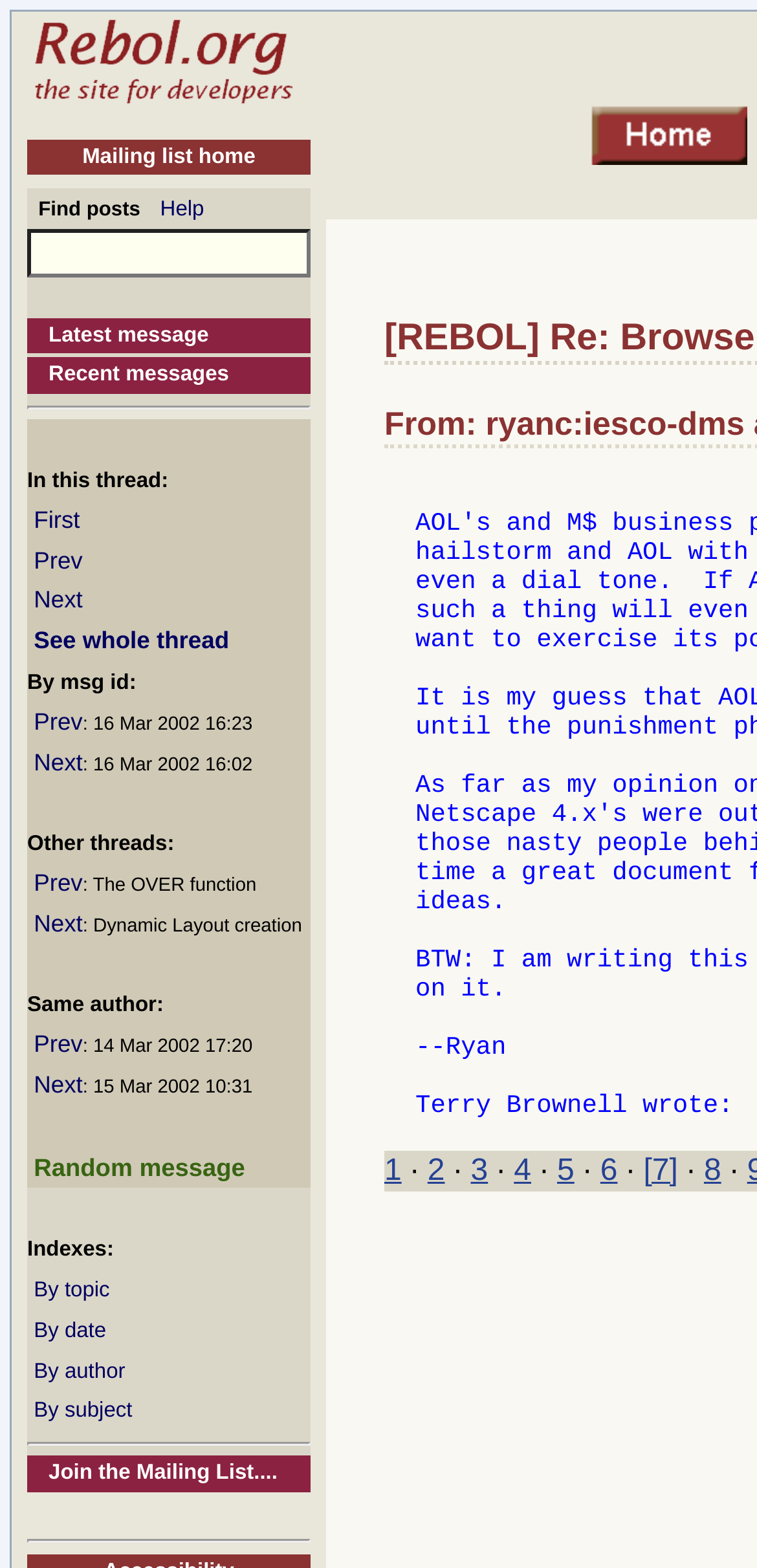Find the bounding box of the UI element described as: "Join the Mailing List....". The bounding box coordinates should be given as four float values between 0 and 1, i.e., [left, top, right, bottom].

[0.036, 0.928, 0.41, 0.952]